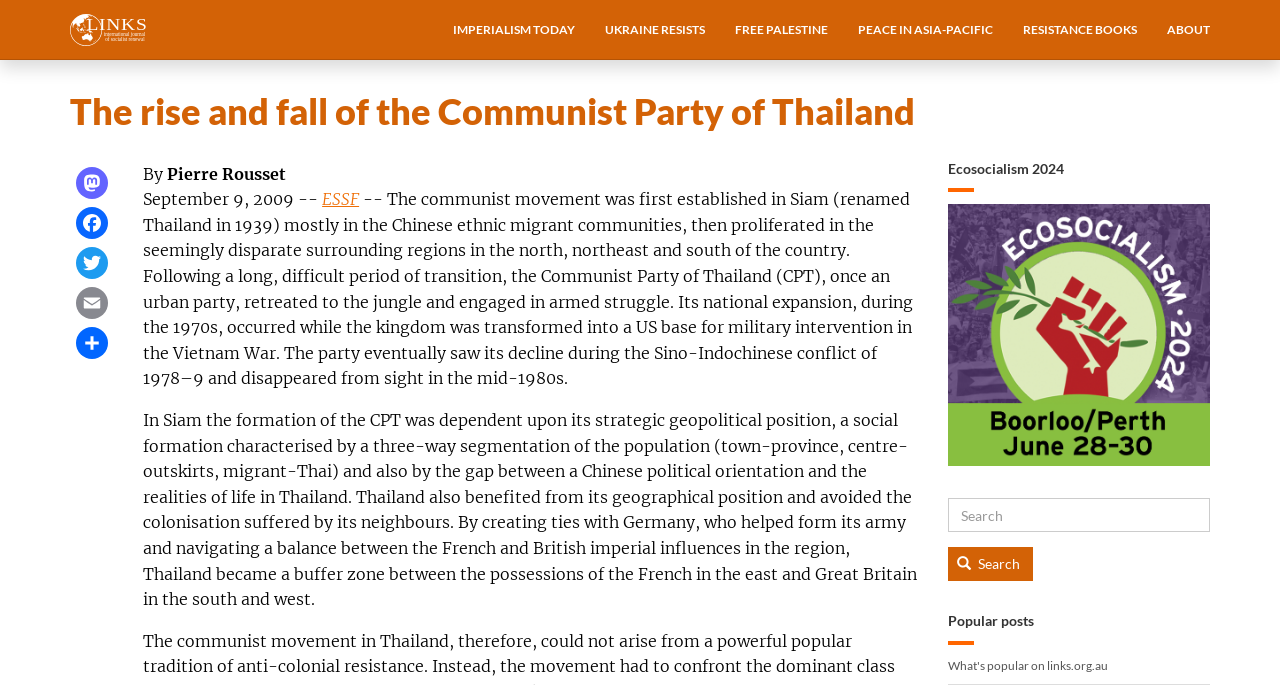Please mark the clickable region by giving the bounding box coordinates needed to complete this instruction: "Visit the 'IMPERIALISM TODAY' page".

[0.342, 0.0, 0.461, 0.088]